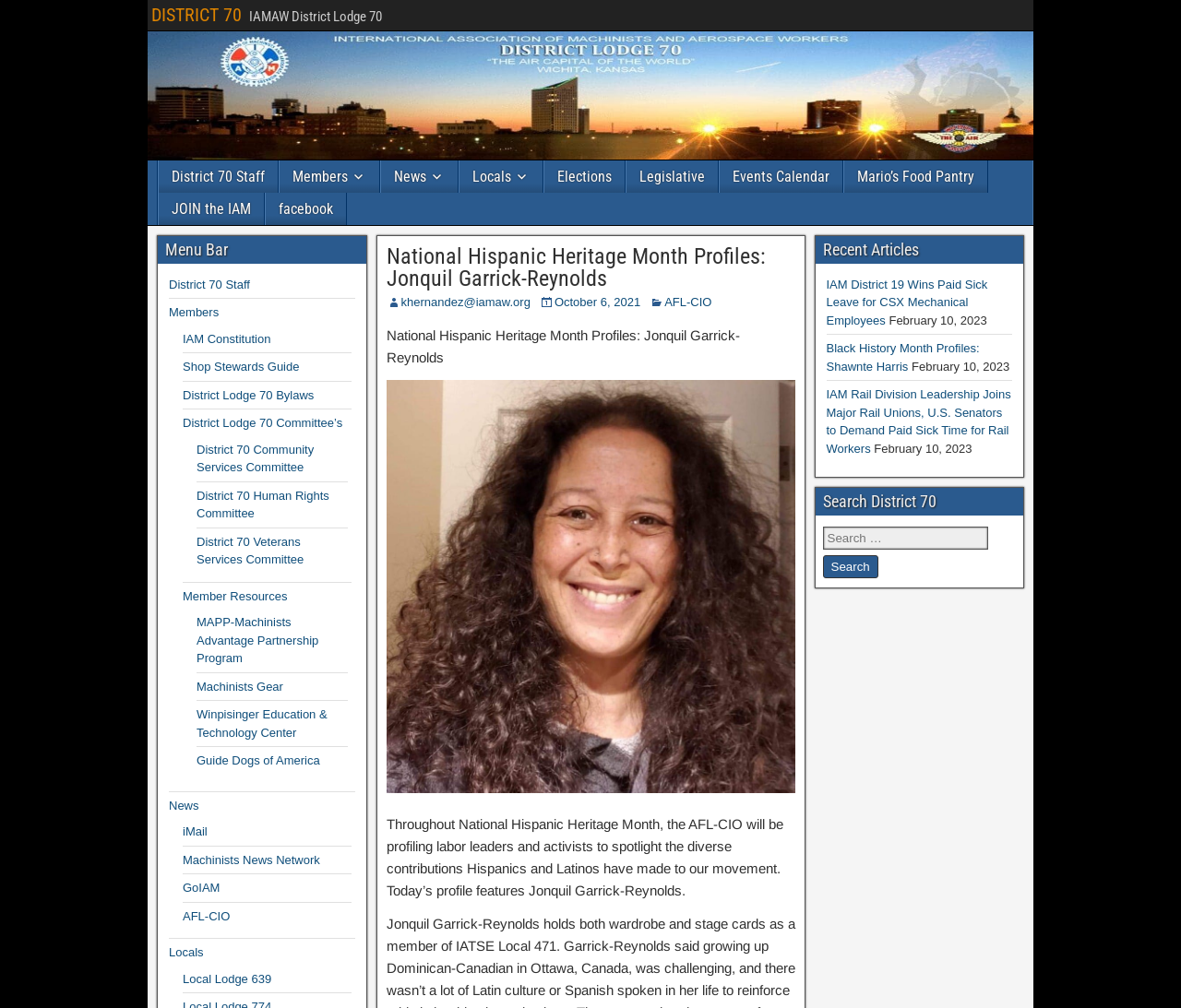Respond to the following question using a concise word or phrase: 
How many recent articles are listed?

3